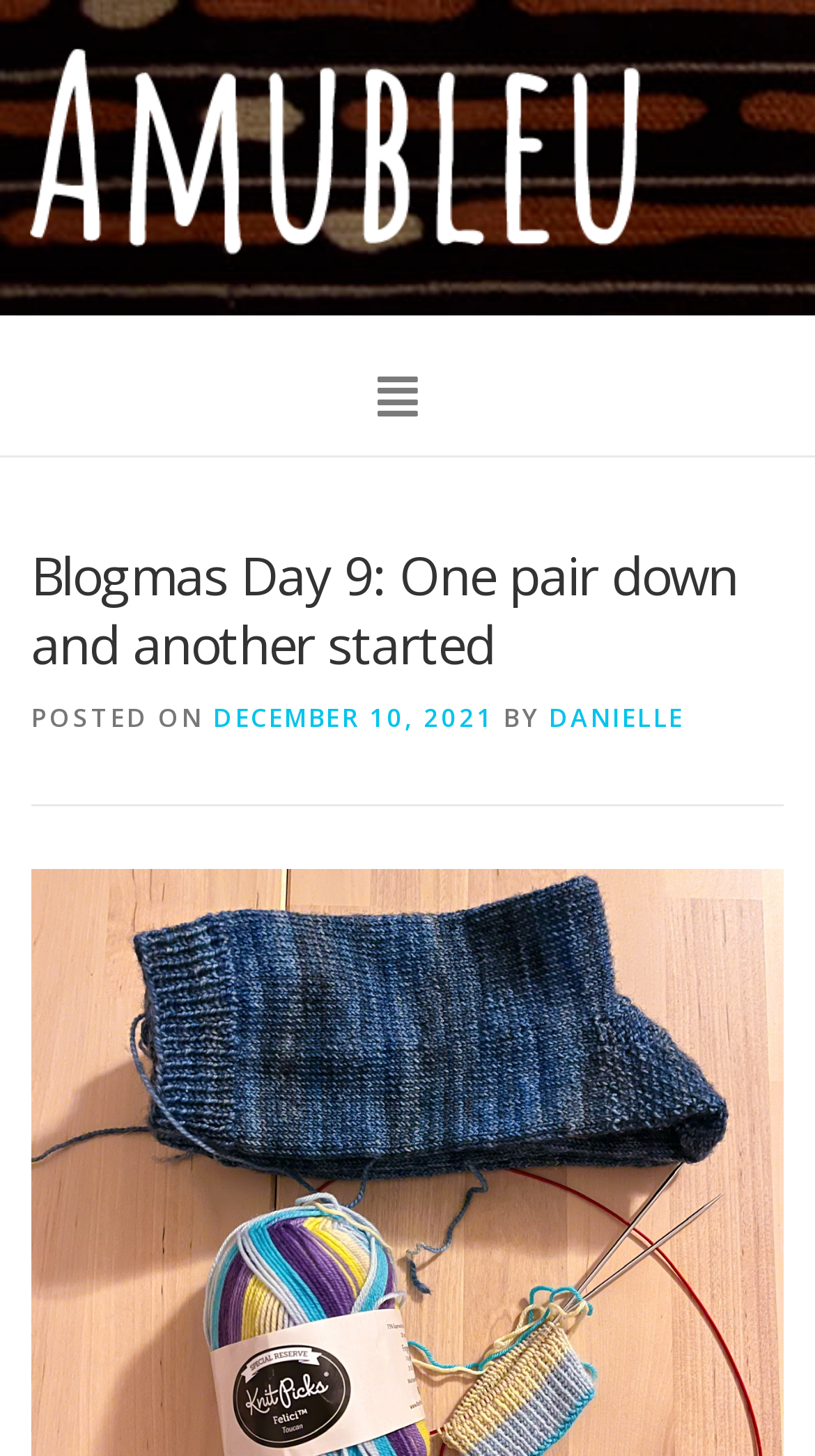Locate the bounding box of the UI element based on this description: "December 10, 2021December 16, 2021". Provide four float numbers between 0 and 1 as [left, top, right, bottom].

[0.262, 0.481, 0.606, 0.506]